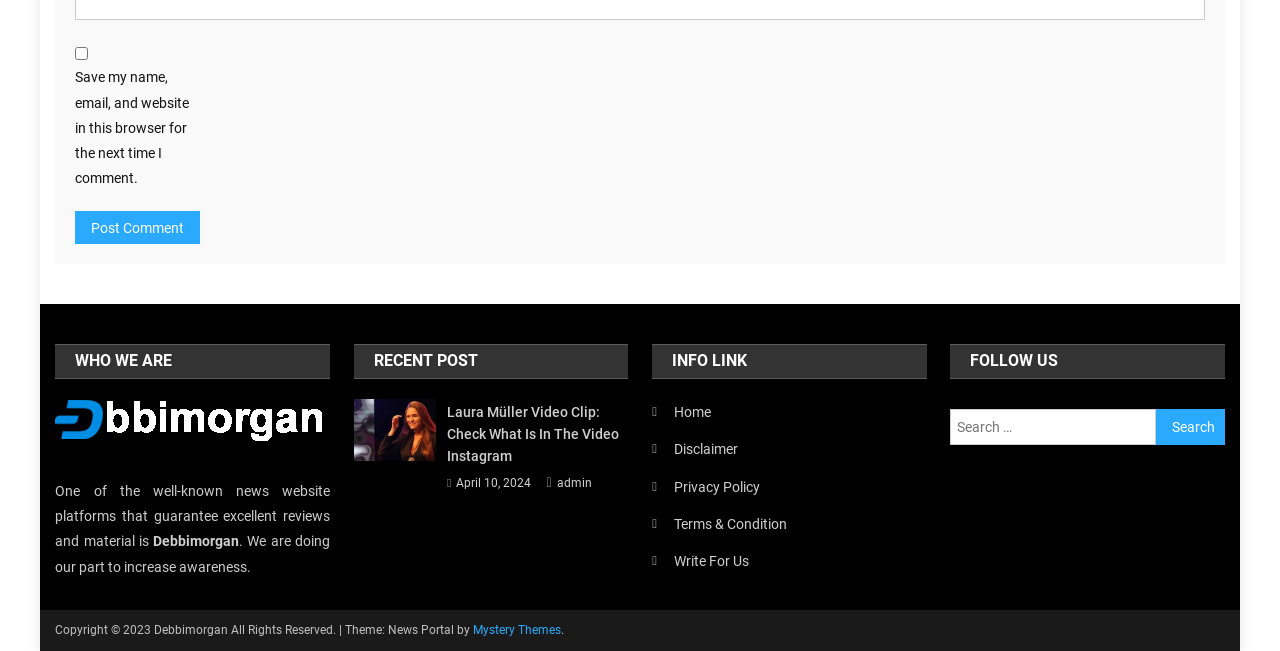Provide the bounding box coordinates of the HTML element described as: "Mystery Themes". The bounding box coordinates should be four float numbers between 0 and 1, i.e., [left, top, right, bottom].

[0.37, 0.957, 0.438, 0.978]